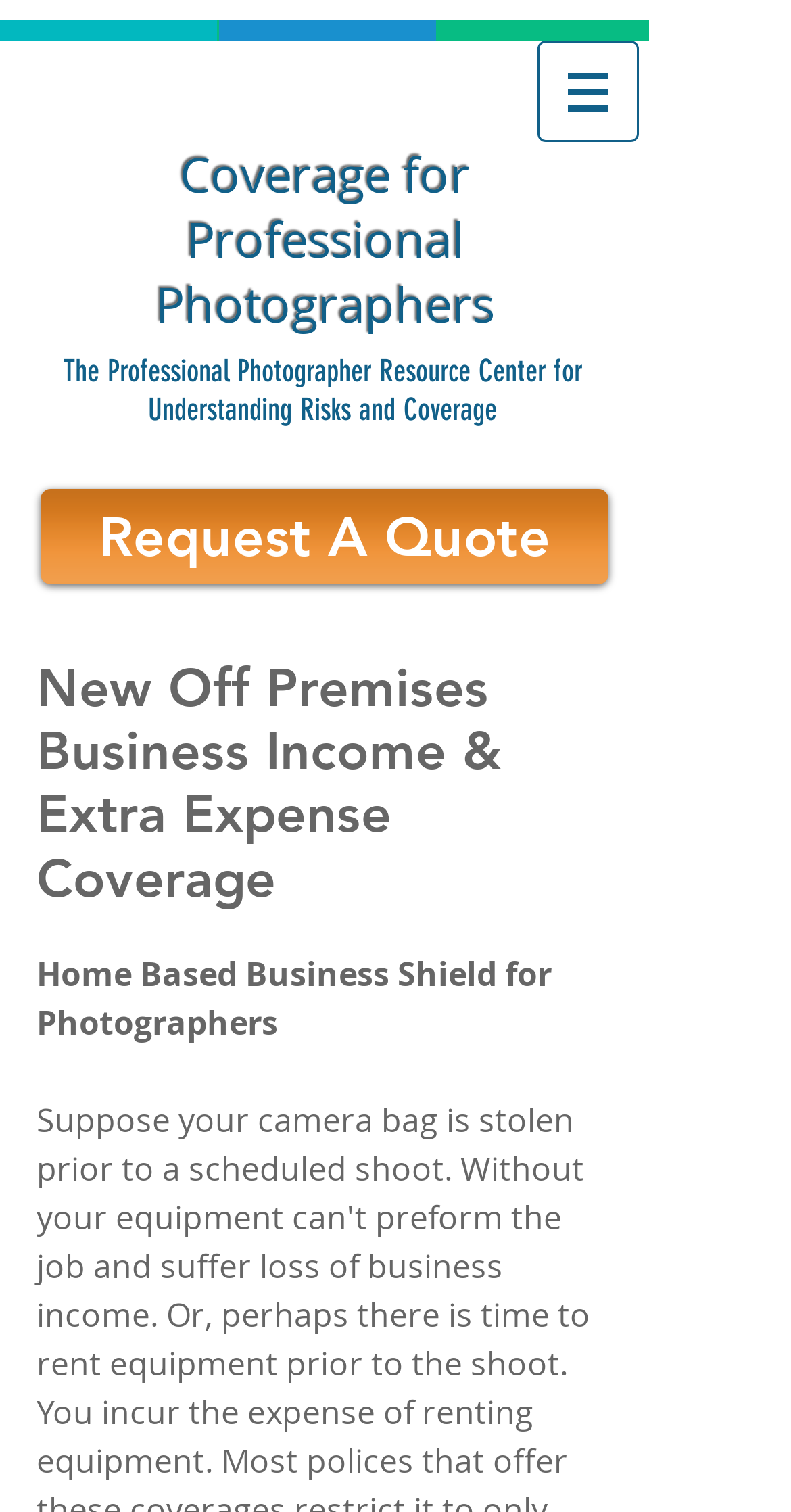What is the purpose of the 'Home Based Business Shield'?
Offer a detailed and exhaustive answer to the question.

The meta description mentions that without equipment, a photographer can't perform a job and suffer loss of business income, implying that the 'Home Based Business Shield' is meant to protect against such losses.